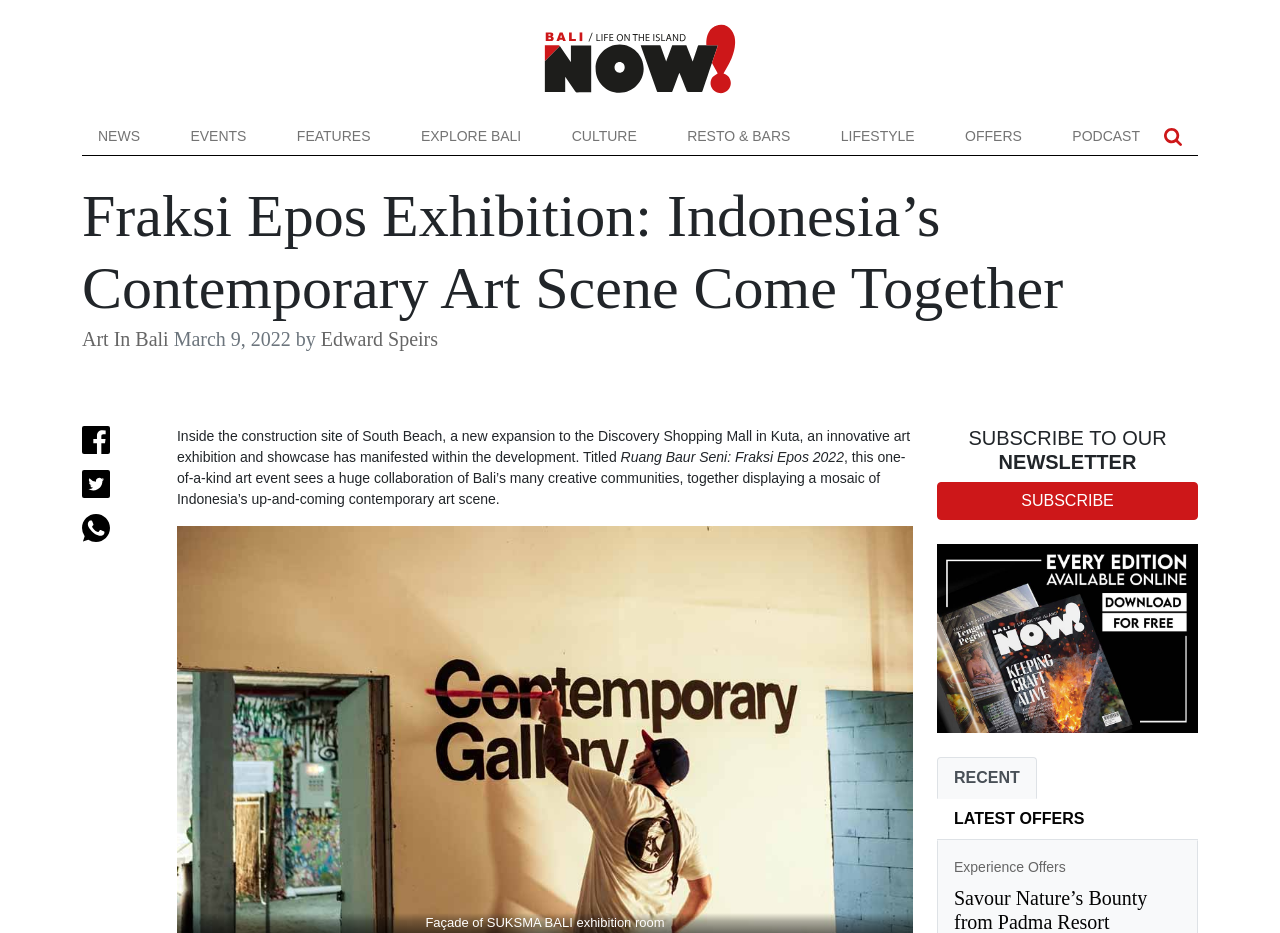What is the name of the author?
Using the visual information, reply with a single word or short phrase.

Edward Speirs